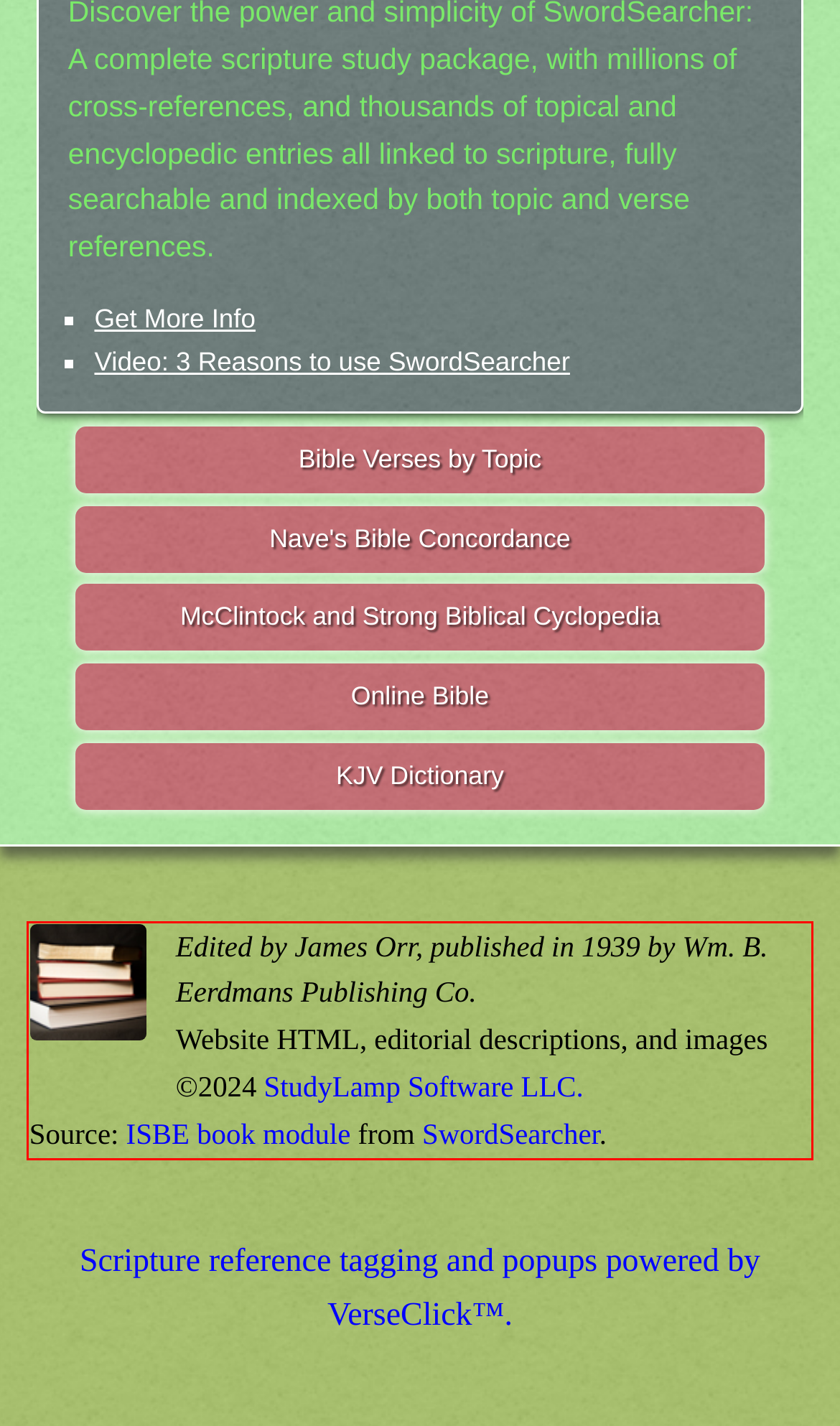You are provided with a screenshot of a webpage that includes a red bounding box. Extract and generate the text content found within the red bounding box.

Edited by James Orr, published in 1939 by Wm. B. Eerdmans Publishing Co. Website HTML, editorial descriptions, and images ©2024 StudyLamp Software LLC. Source: ISBE book module from SwordSearcher.